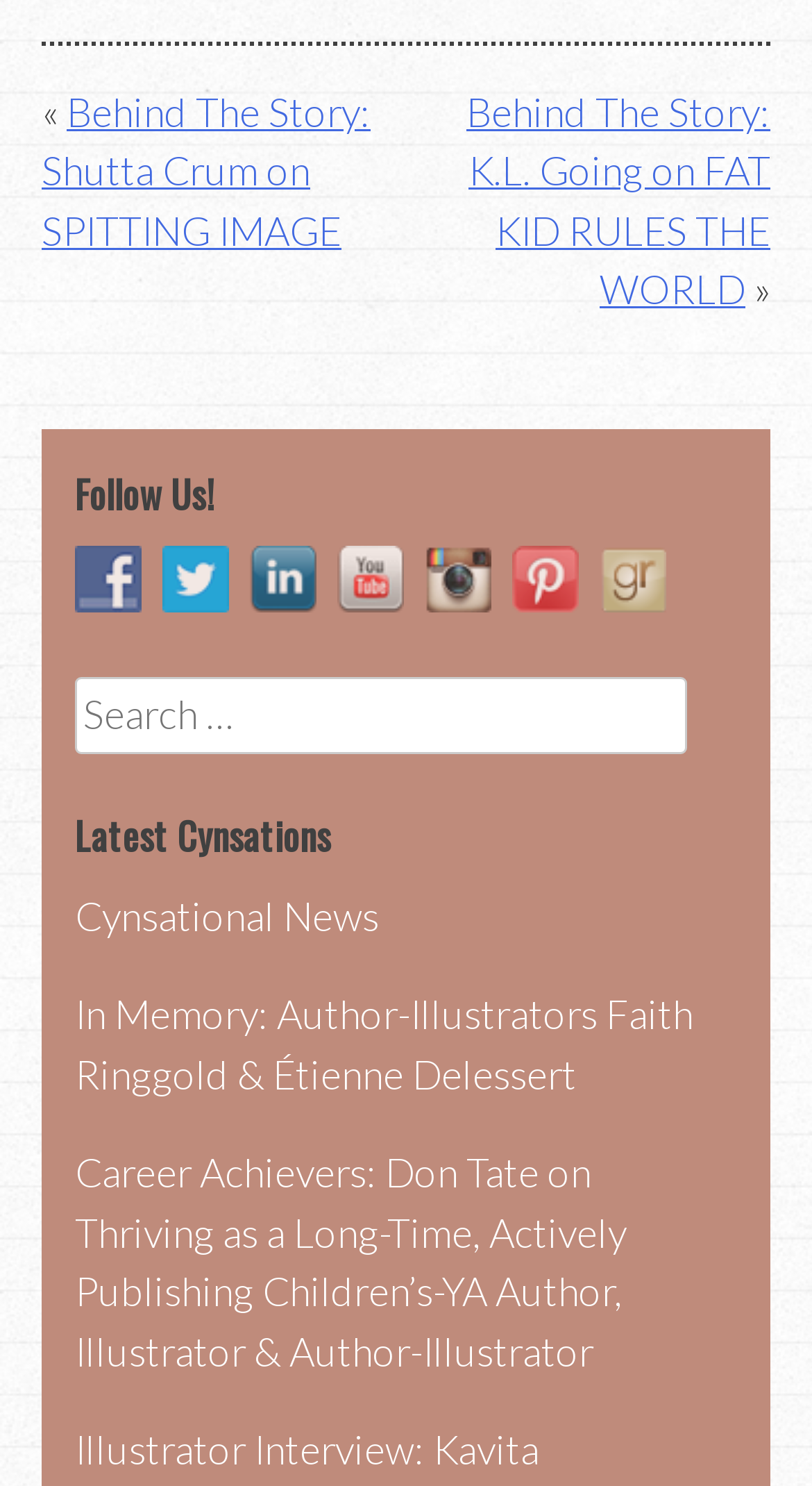Using the element description provided, determine the bounding box coordinates in the format (top-left x, top-left y, bottom-right x, bottom-right y). Ensure that all values are floating point numbers between 0 and 1. Element description: Cynsational News

[0.092, 0.6, 0.467, 0.632]